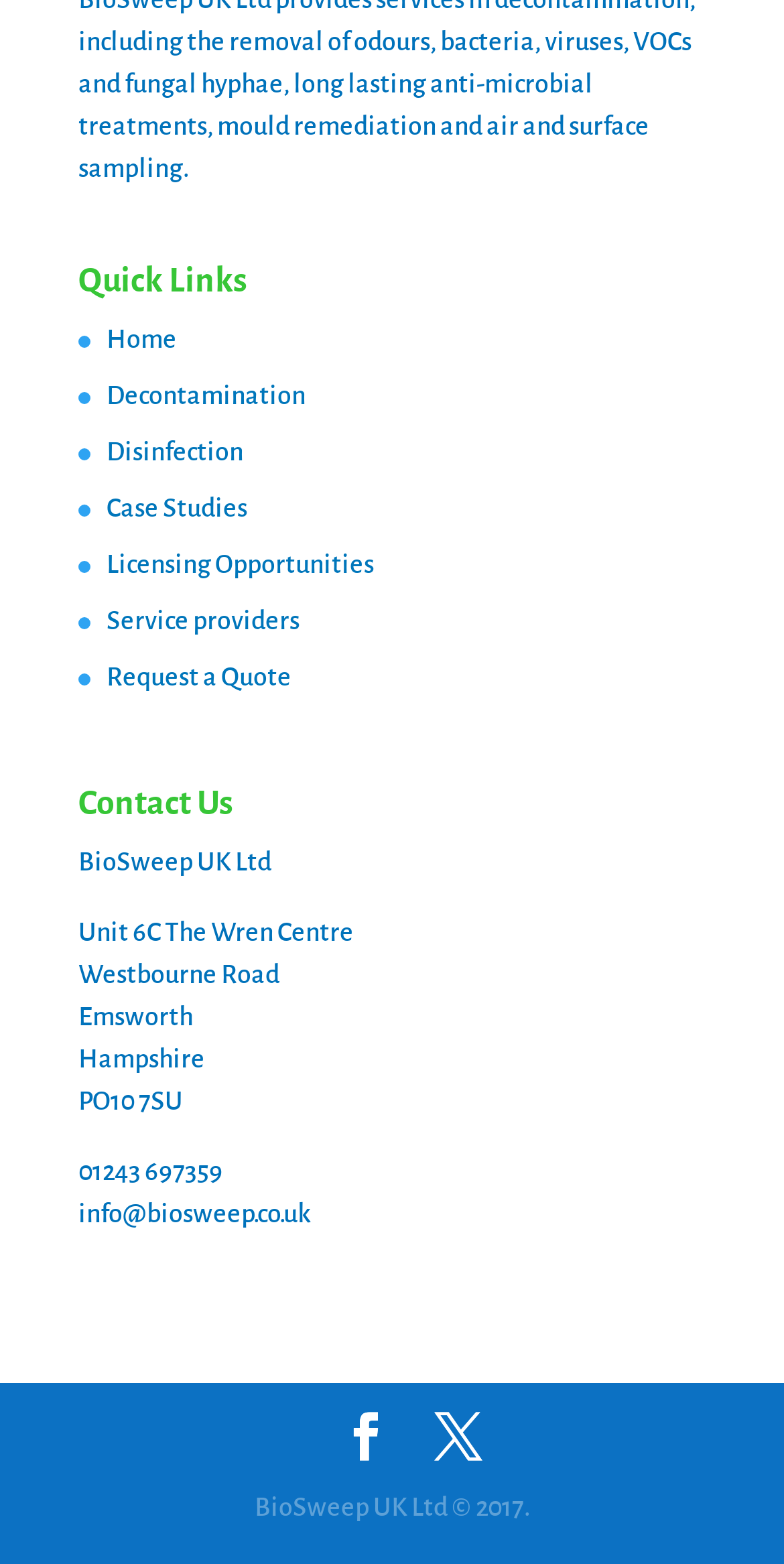What is the company name?
Please interpret the details in the image and answer the question thoroughly.

The company name can be found in the 'Contact Us' section, where it is written as 'BioSweep UK Ltd' in a static text element.